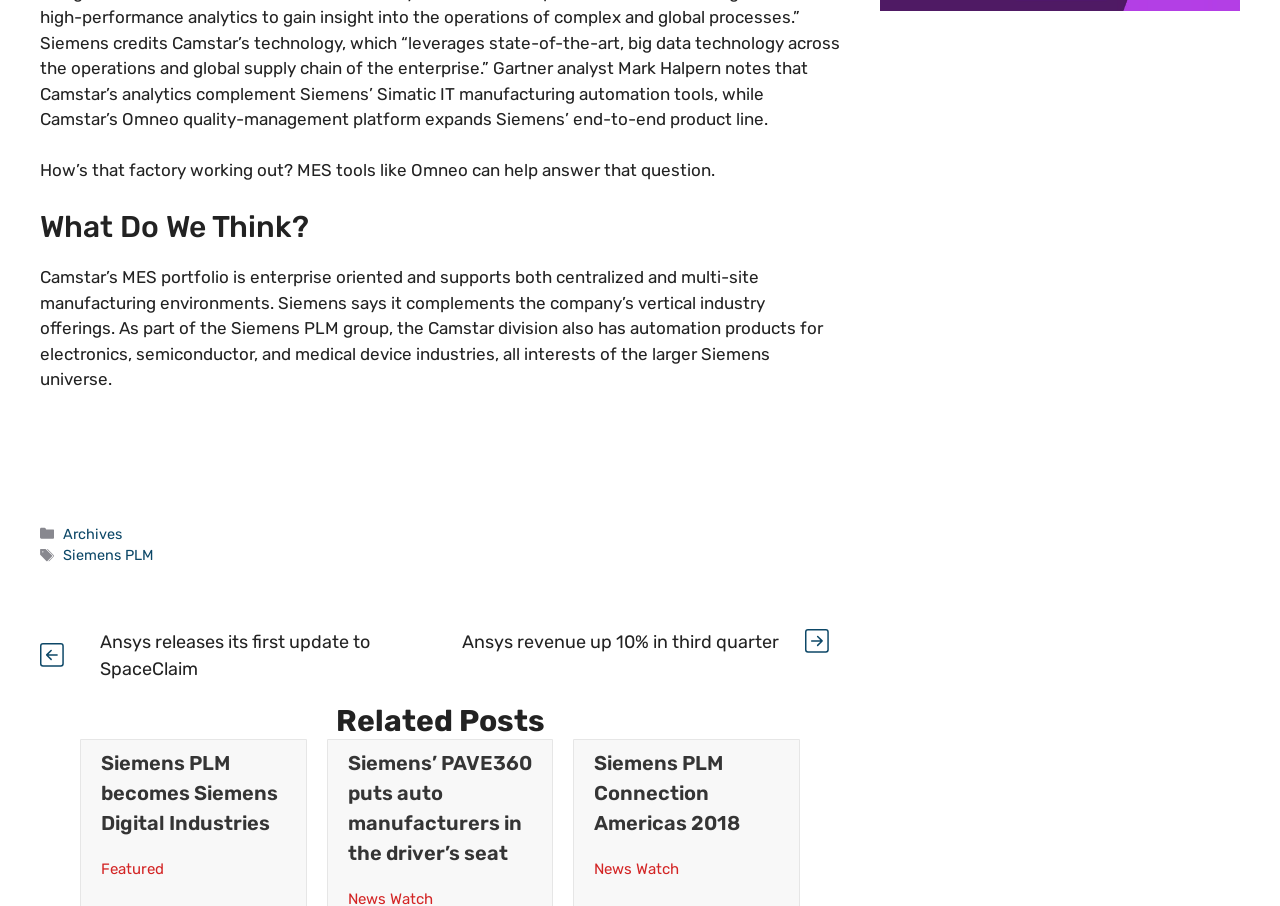Please provide a short answer using a single word or phrase for the question:
What is the category of the post?

Siemens PLM